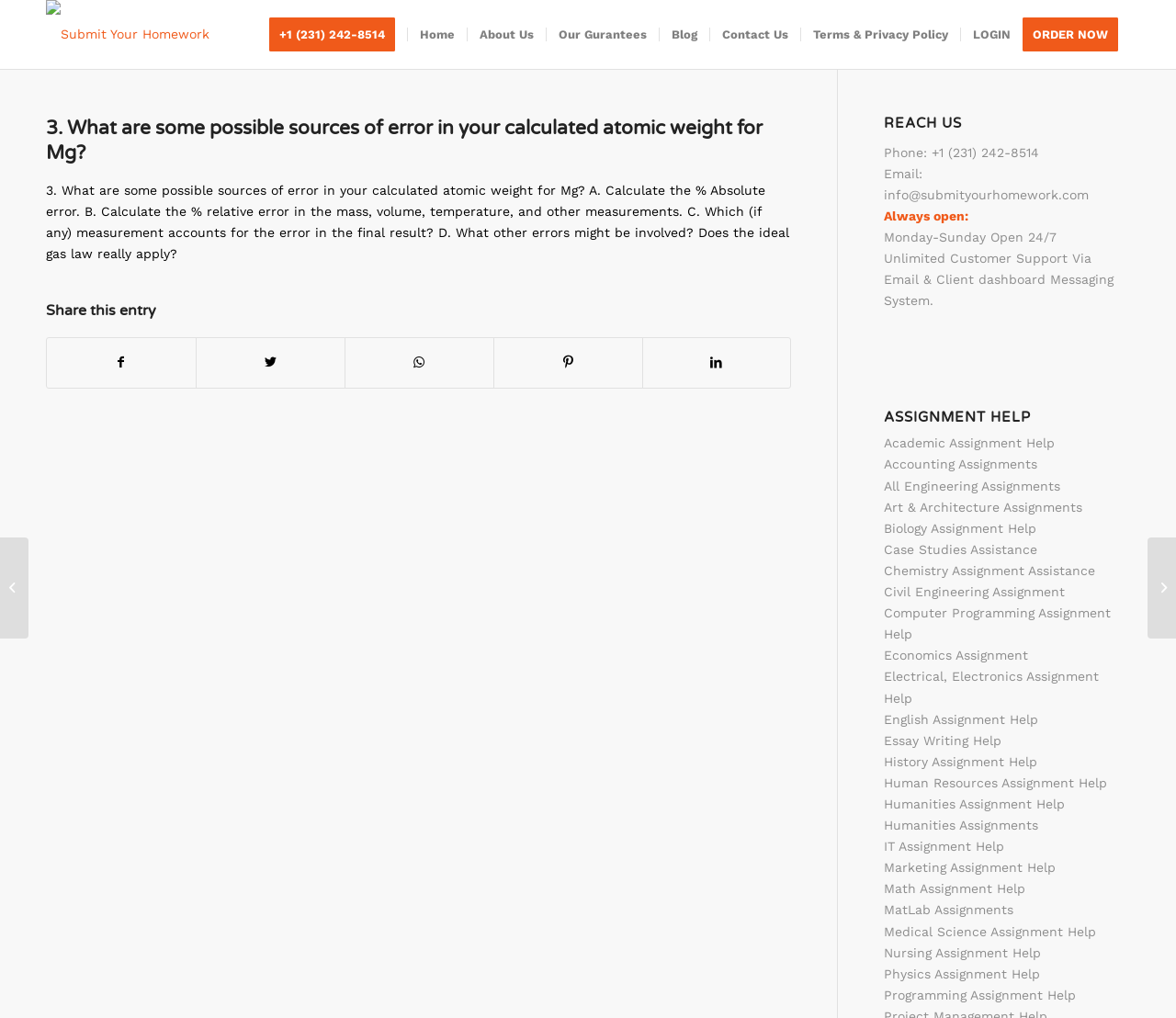Look at the image and answer the question in detail:
How many social media platforms can you share this entry on?

I found the social media sharing options in the 'Share this entry' section, which is located below the main article. There are six social media platforms available to share this entry on: Facebook, Twitter, WhatsApp, Pinterest, LinkedIn.